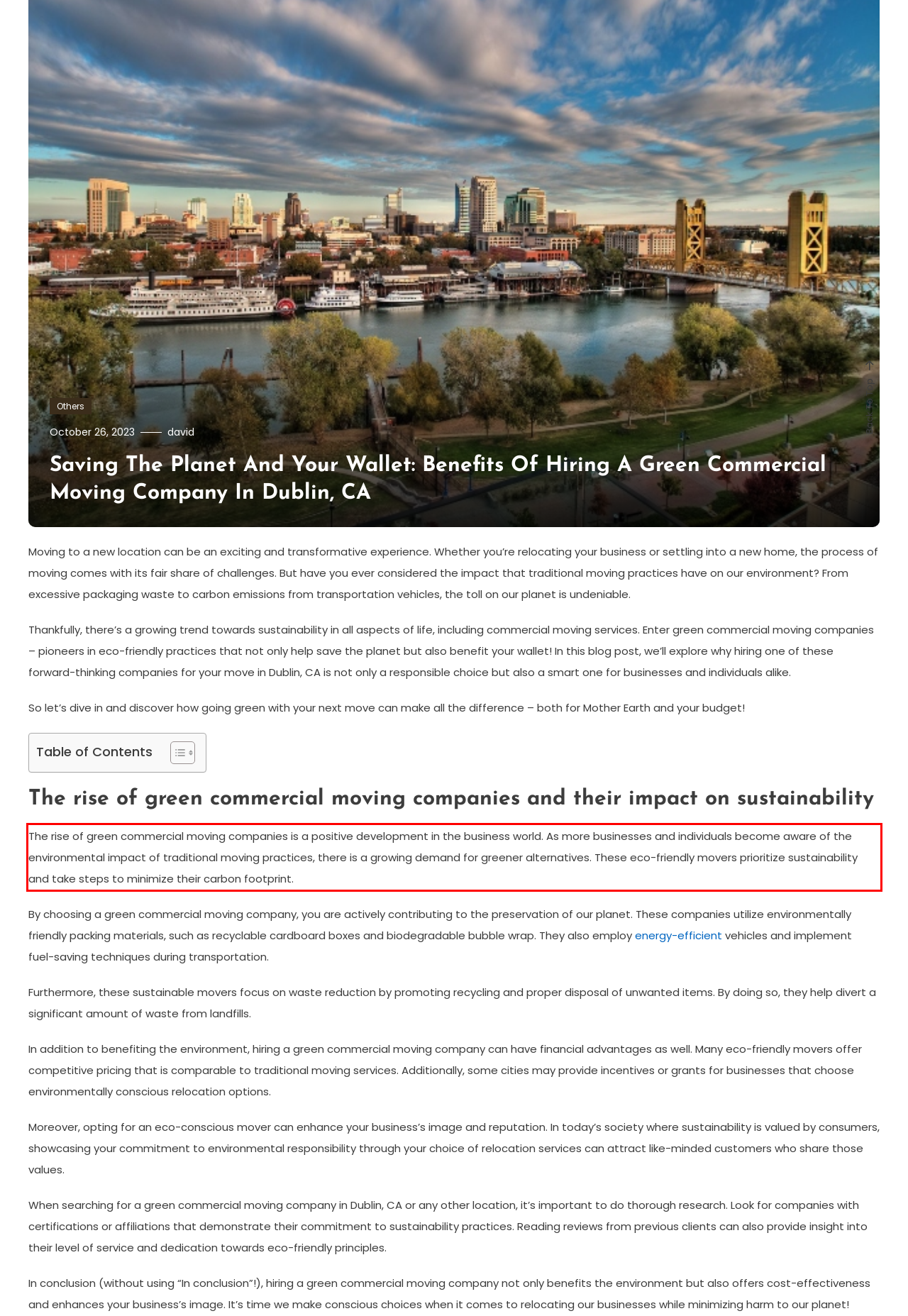Using the provided screenshot, read and generate the text content within the red-bordered area.

The rise of green commercial moving companies is a positive development in the business world. As more businesses and individuals become aware of the environmental impact of traditional moving practices, there is a growing demand for greener alternatives. These eco-friendly movers prioritize sustainability and take steps to minimize their carbon footprint.